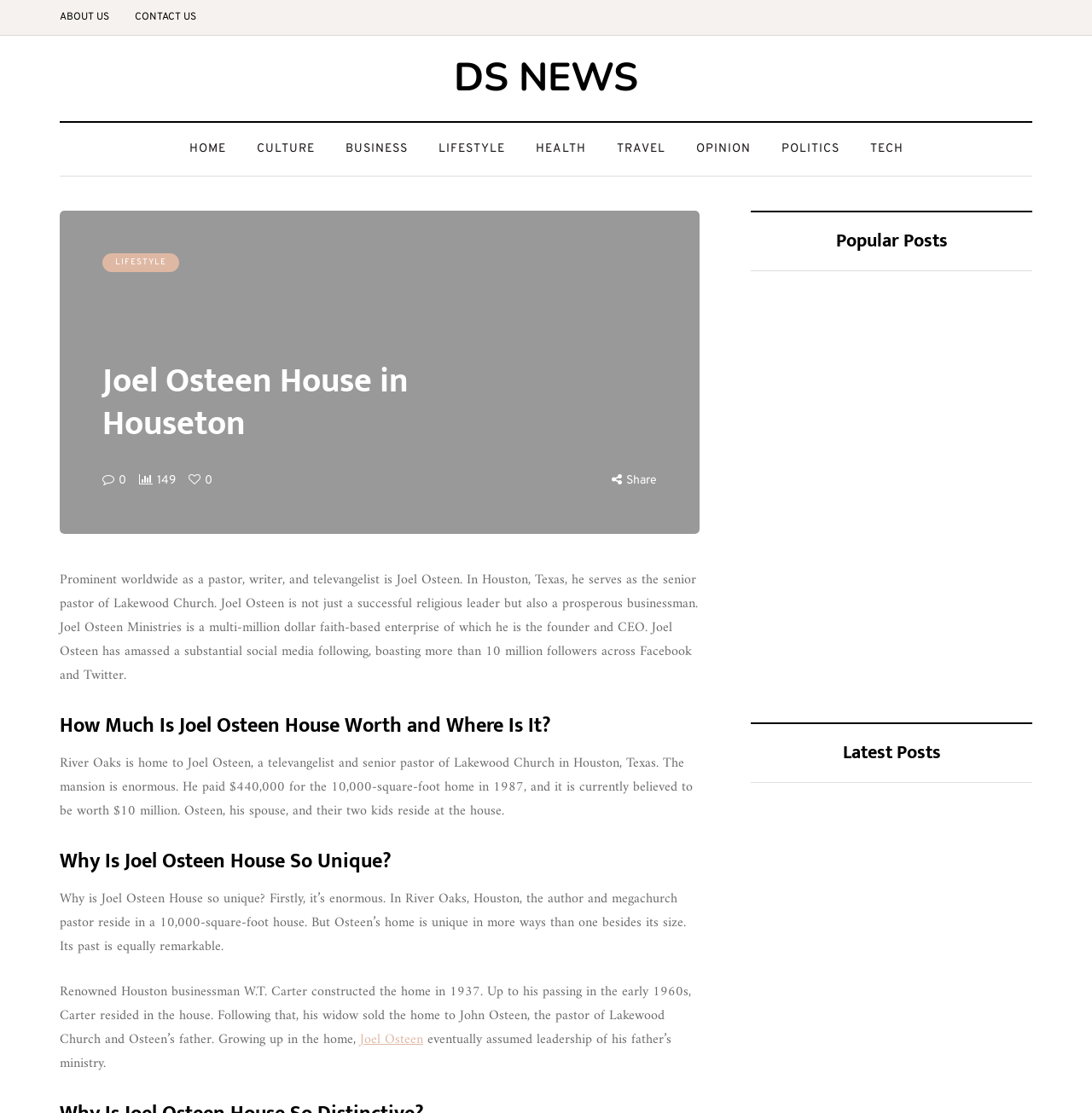What is Joel Osteen's occupation?
From the image, respond with a single word or phrase.

Pastor, writer, and televangelist